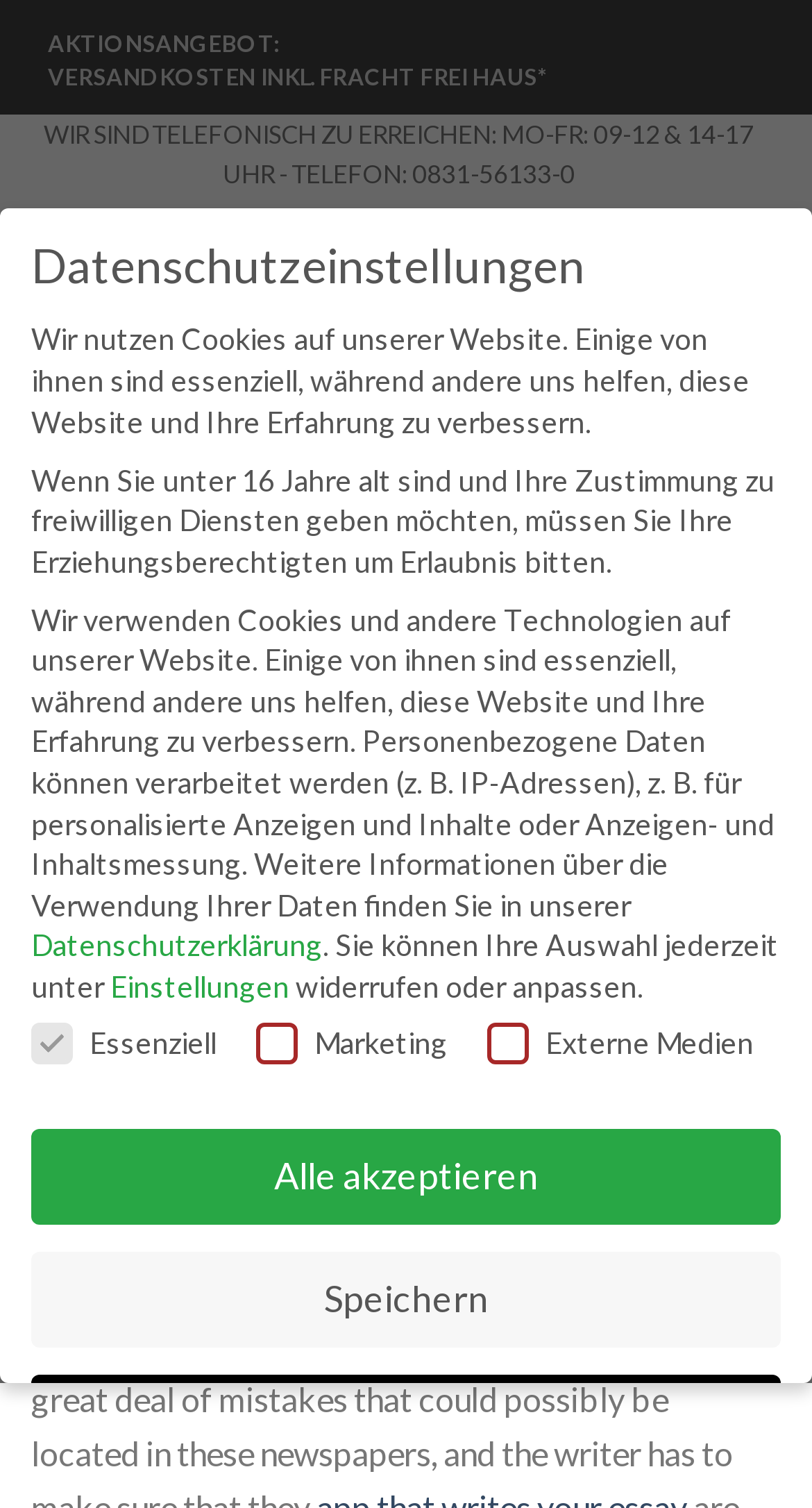Generate a comprehensive caption for the webpage you are viewing.

This webpage is an online shop, specifically the Brunnencenter Allgäu – Steinbrunnen Online-Shop. At the top, there is a link to skip to the main content and a phone number with office hours. Below that, there are links to "MEINE WUNSCHLISTE" (My Wishlist), "WARENKORB" (Shopping Cart), and "KONTAKT" (Contact). 

To the right of these links, there are social media links to follow the shop on Facebook, Instagram, and Pinterest. The shop's logo is also located in this area. 

On the left side, there is a menu link that, when expanded, reveals the main menu. Next to it, there is a link with the text "0". 

The main content of the page is divided into two sections. The top section has a heading "AKTIONSANGEBOT" (Special Offer) and describes a research paper available for sale, which can assist students with their dissertation. 

The bottom section is about data protection settings. It explains that the website uses cookies and other technologies to improve the user's experience. There are options to customize data protection settings, including checkboxes for essential, marketing, and external media. Below these options, there are two buttons: "Alle akzeptieren" (Accept All) and "Speichern" (Save). The "Speichern" button is currently focused.